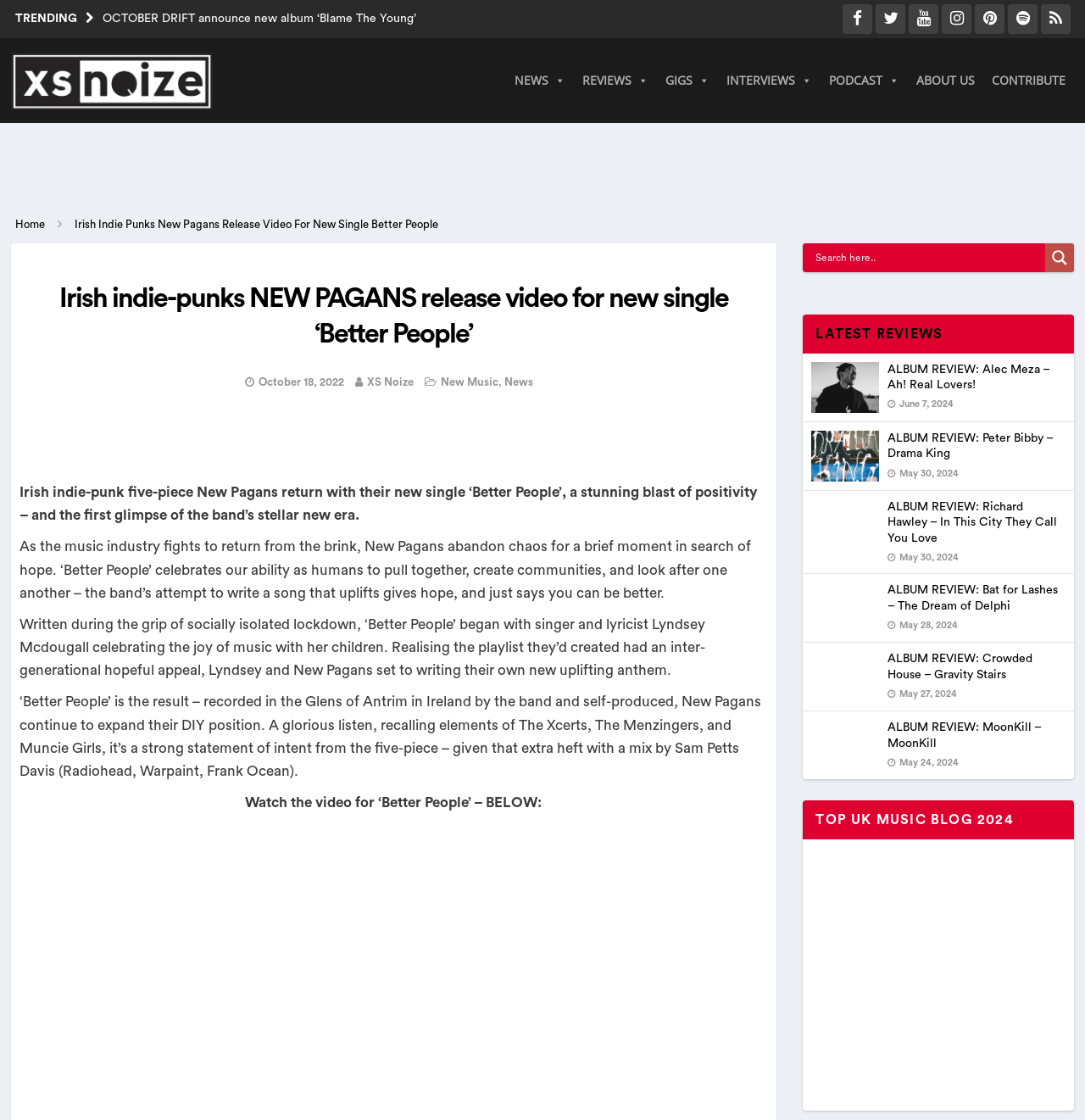Extract the bounding box coordinates for the described element: "RELATED ARTICLES". The coordinates should be represented as four float numbers between 0 and 1: [left, top, right, bottom].

None